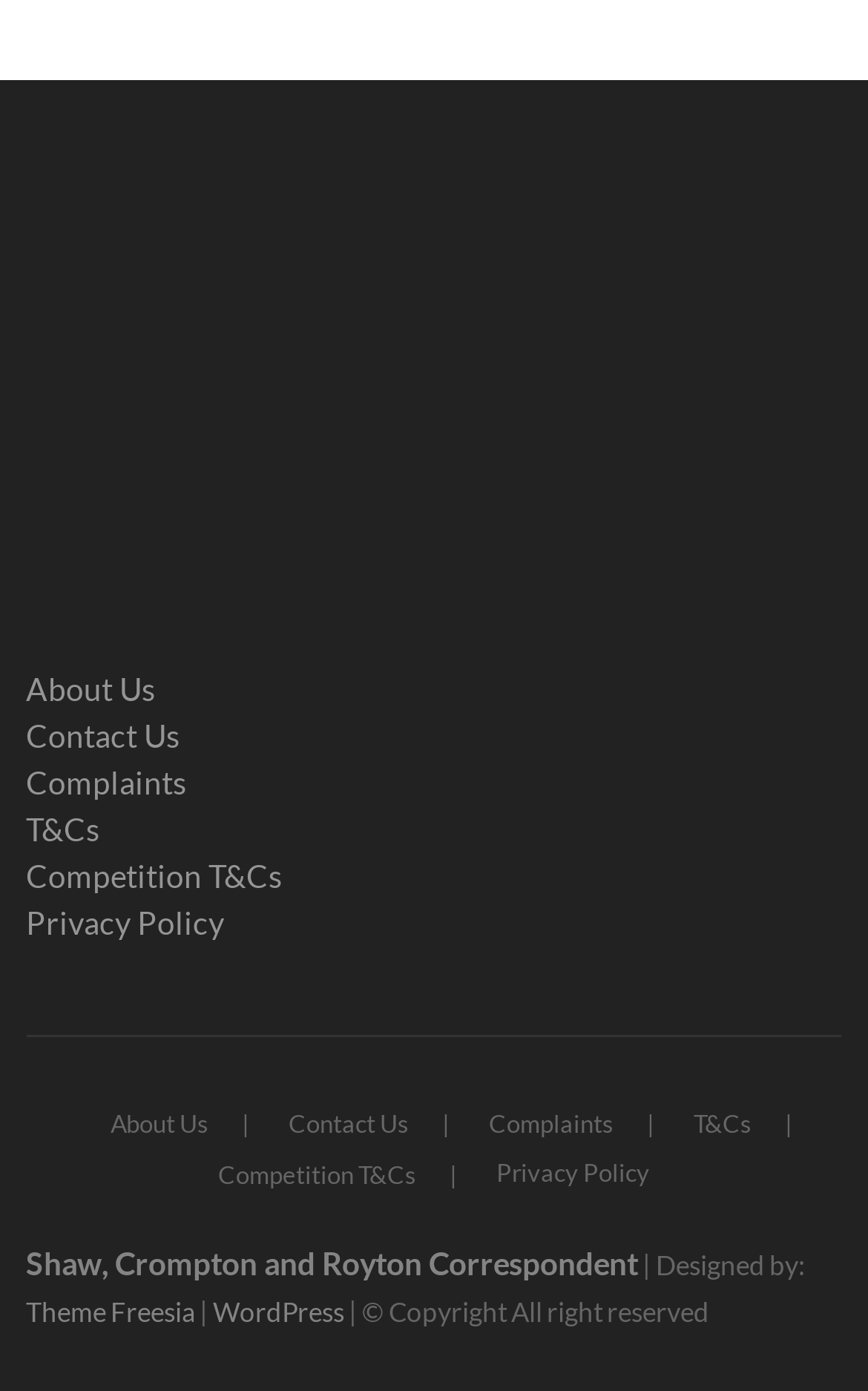Find the bounding box coordinates of the element I should click to carry out the following instruction: "check Competition T&Cs".

[0.03, 0.613, 0.97, 0.646]